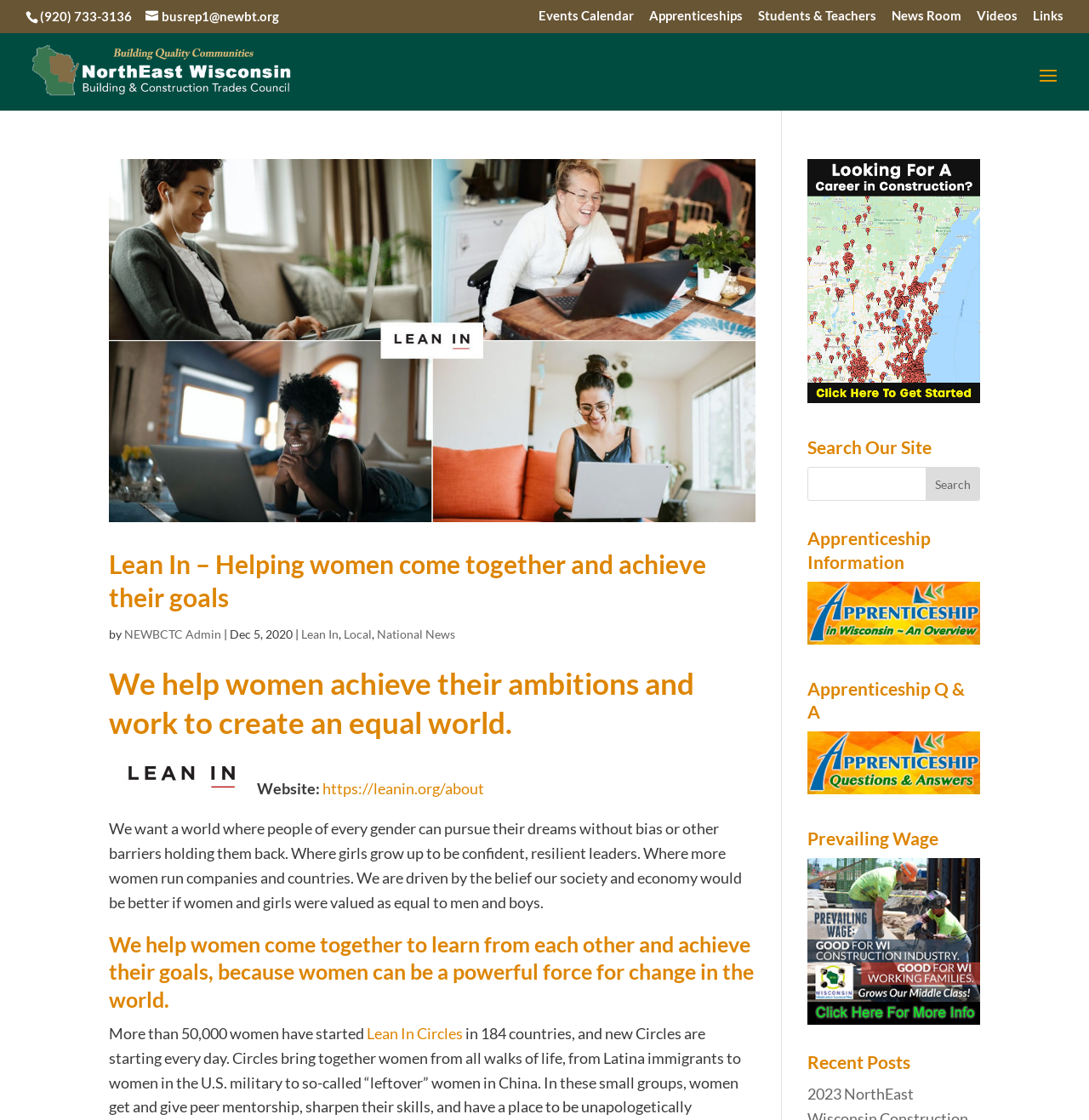Extract the main headline from the webpage and generate its text.

We help women achieve their ambitions and work to create an equal world.